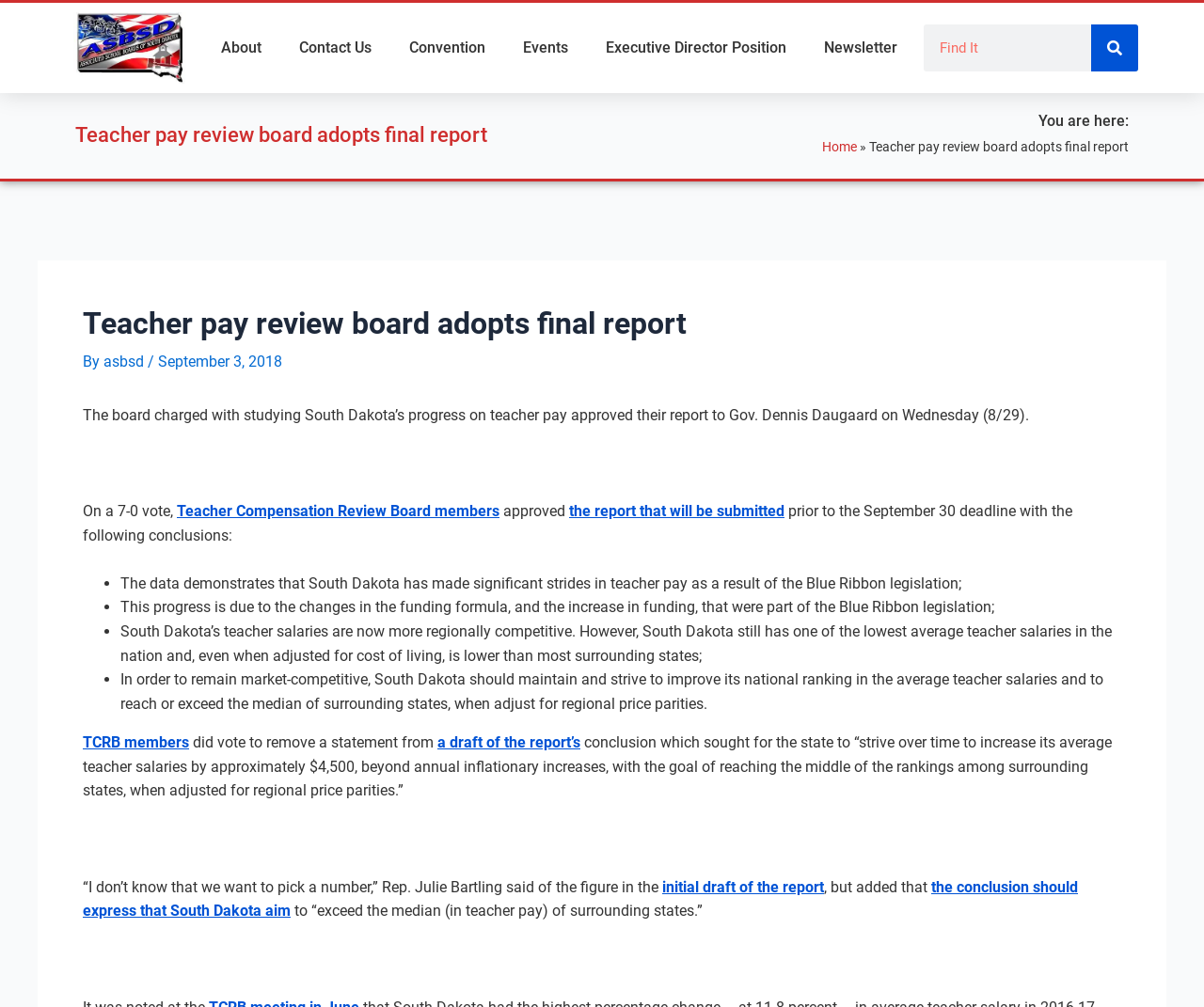Could you find the bounding box coordinates of the clickable area to complete this instruction: "Click the Home link"?

[0.683, 0.139, 0.712, 0.153]